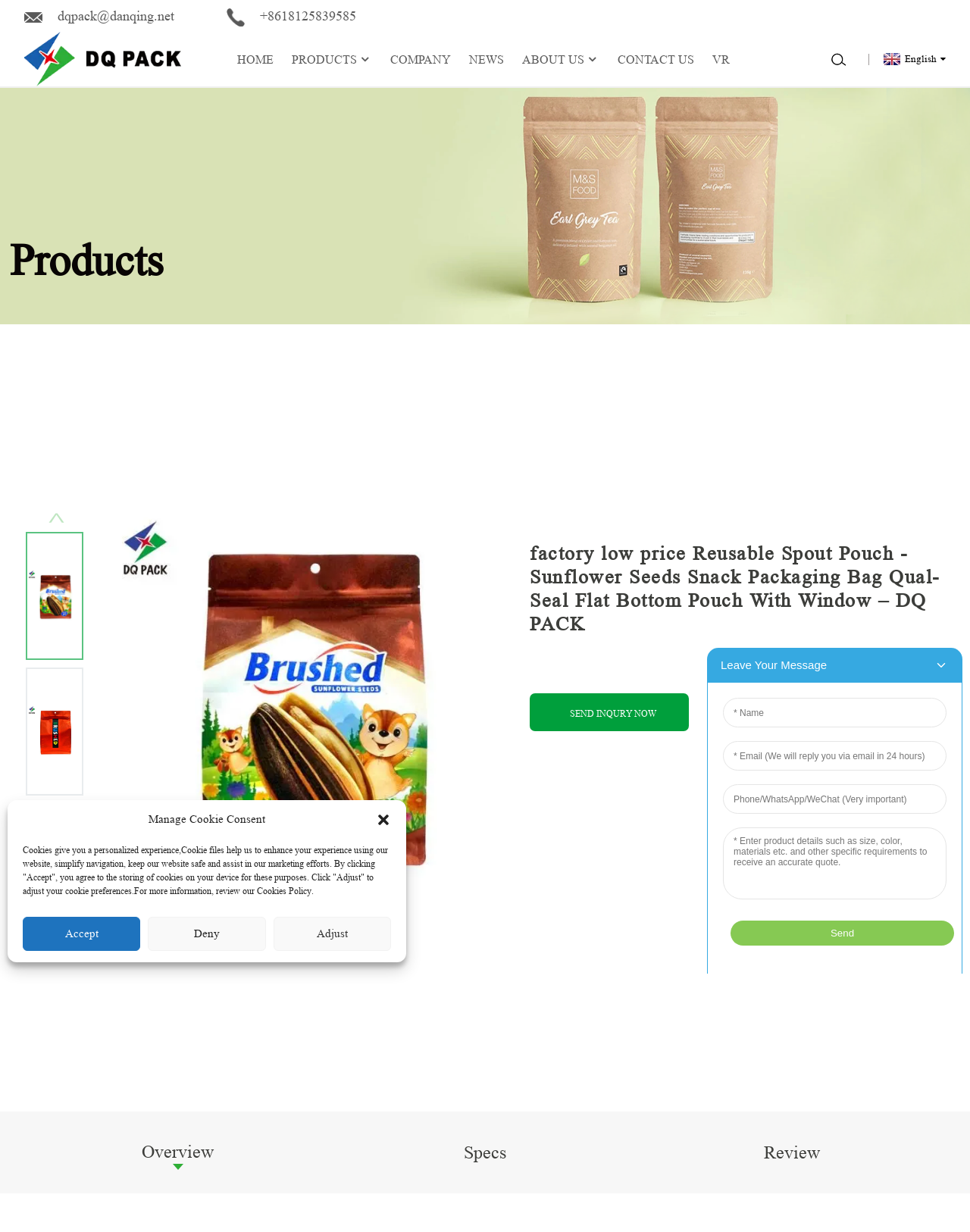Please answer the following question using a single word or phrase: 
What type of product is featured on this webpage?

Reusable Spout Pouch